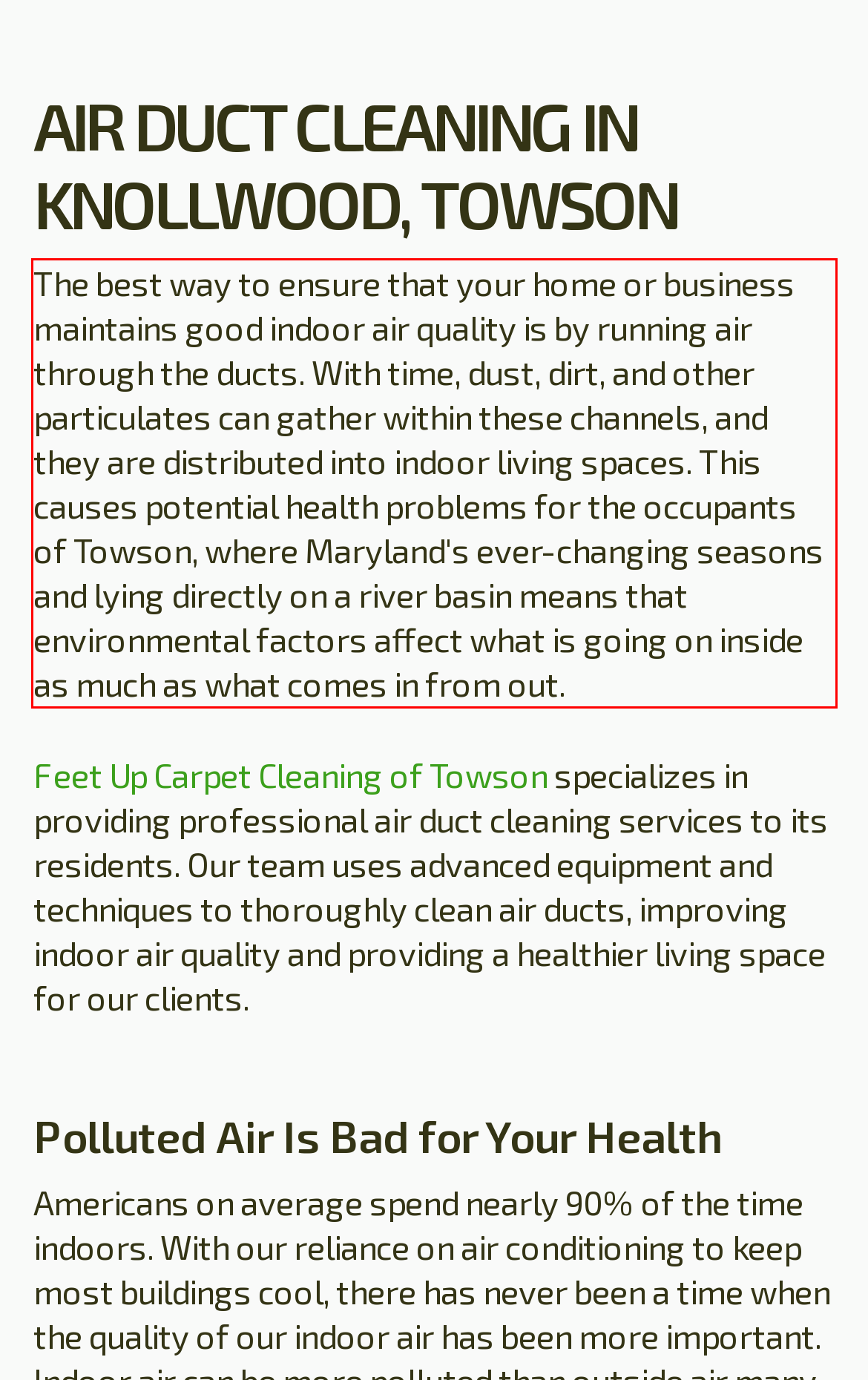Please examine the webpage screenshot and extract the text within the red bounding box using OCR.

The best way to ensure that your home or business maintains good indoor air quality is by running air through the ducts. With time, dust, dirt, and other particulates can gather within these channels, and they are distributed into indoor living spaces. This causes potential health problems for the occupants of Towson, where Maryland's ever-changing seasons and lying directly on a river basin means that environmental factors affect what is going on inside as much as what comes in from out.